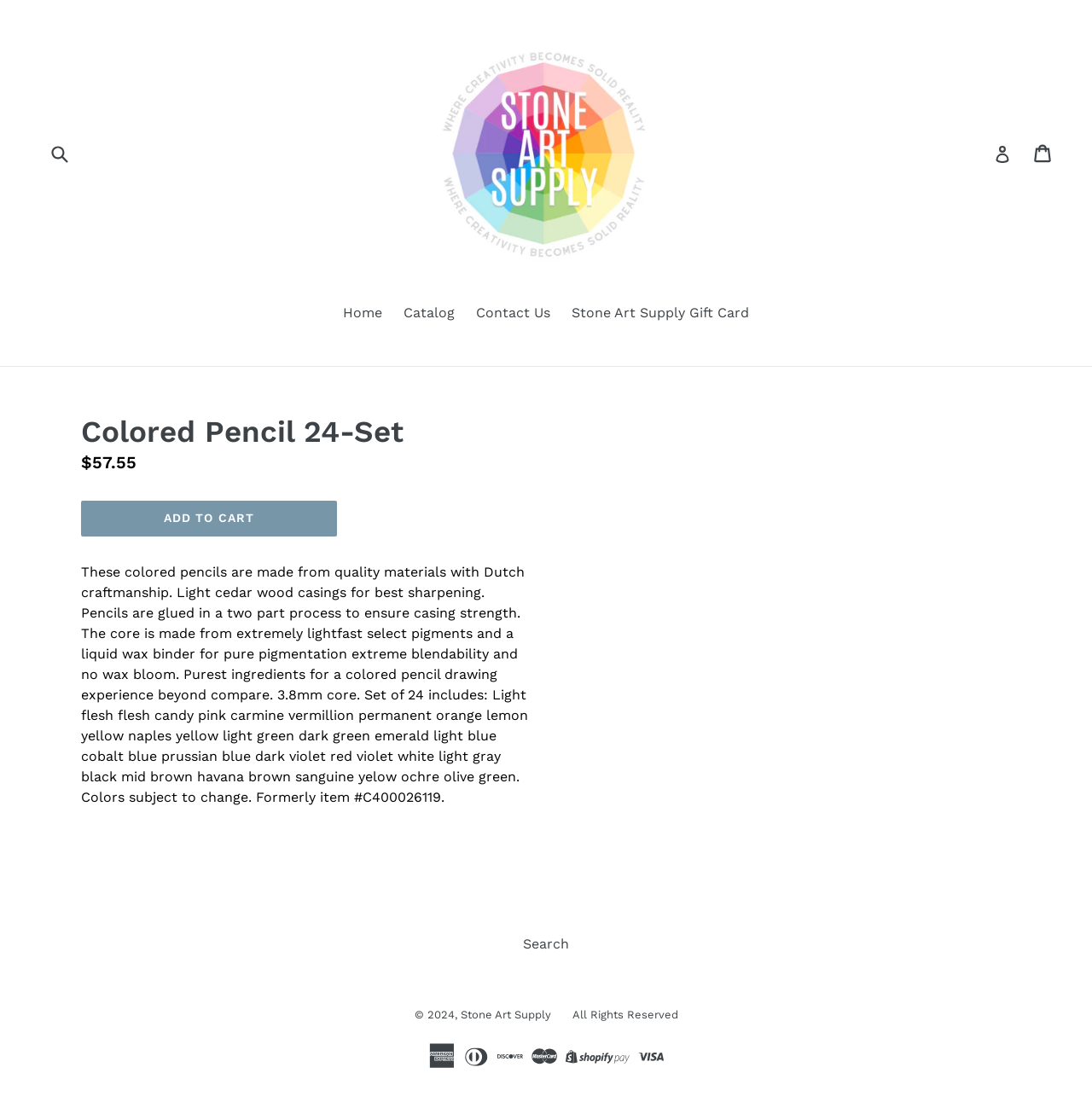Locate the bounding box of the UI element with the following description: "Cart Cart".

[0.947, 0.121, 0.965, 0.156]